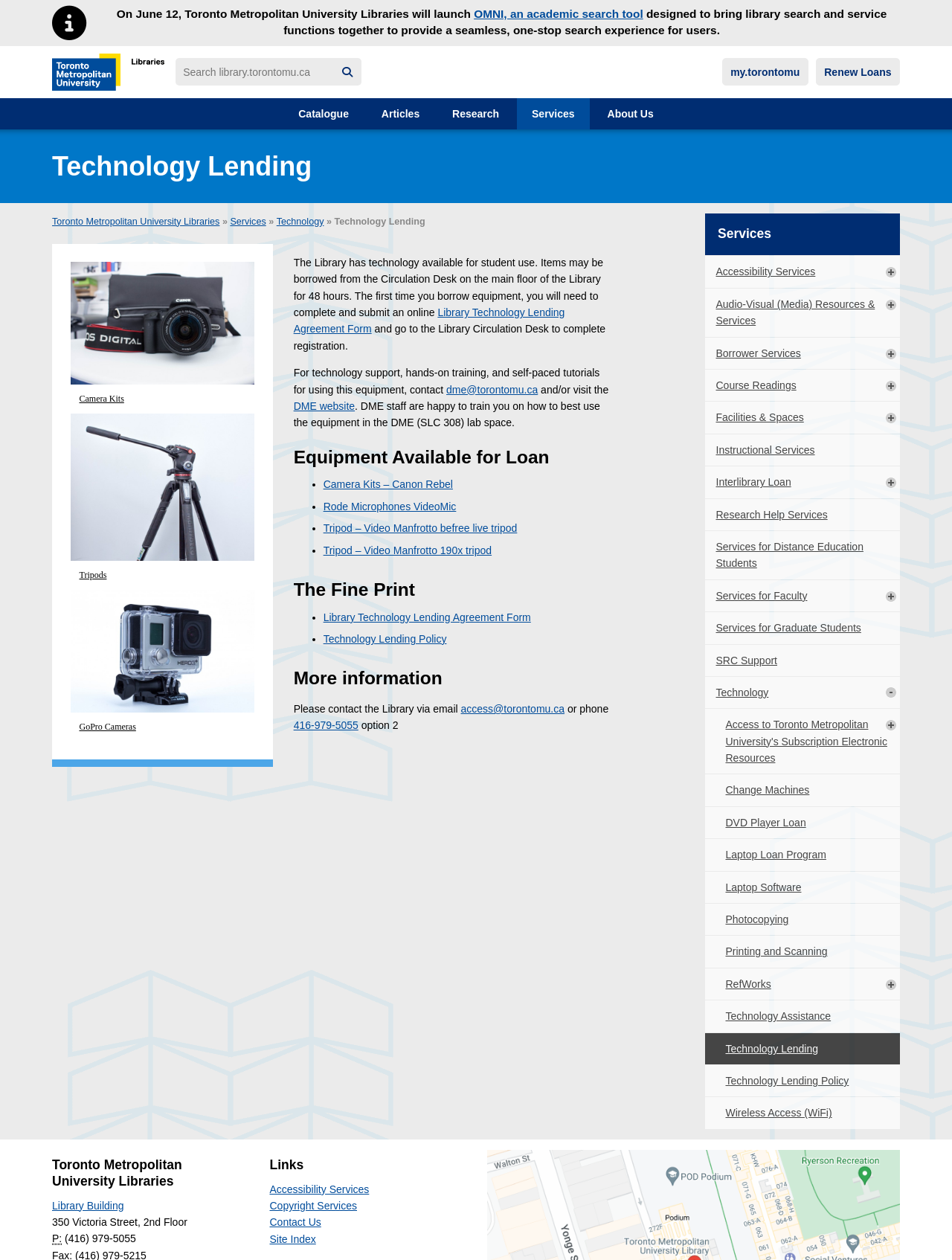Provide a brief response using a word or short phrase to this question:
What is the email address for technology support?

dme@torontomu.ca